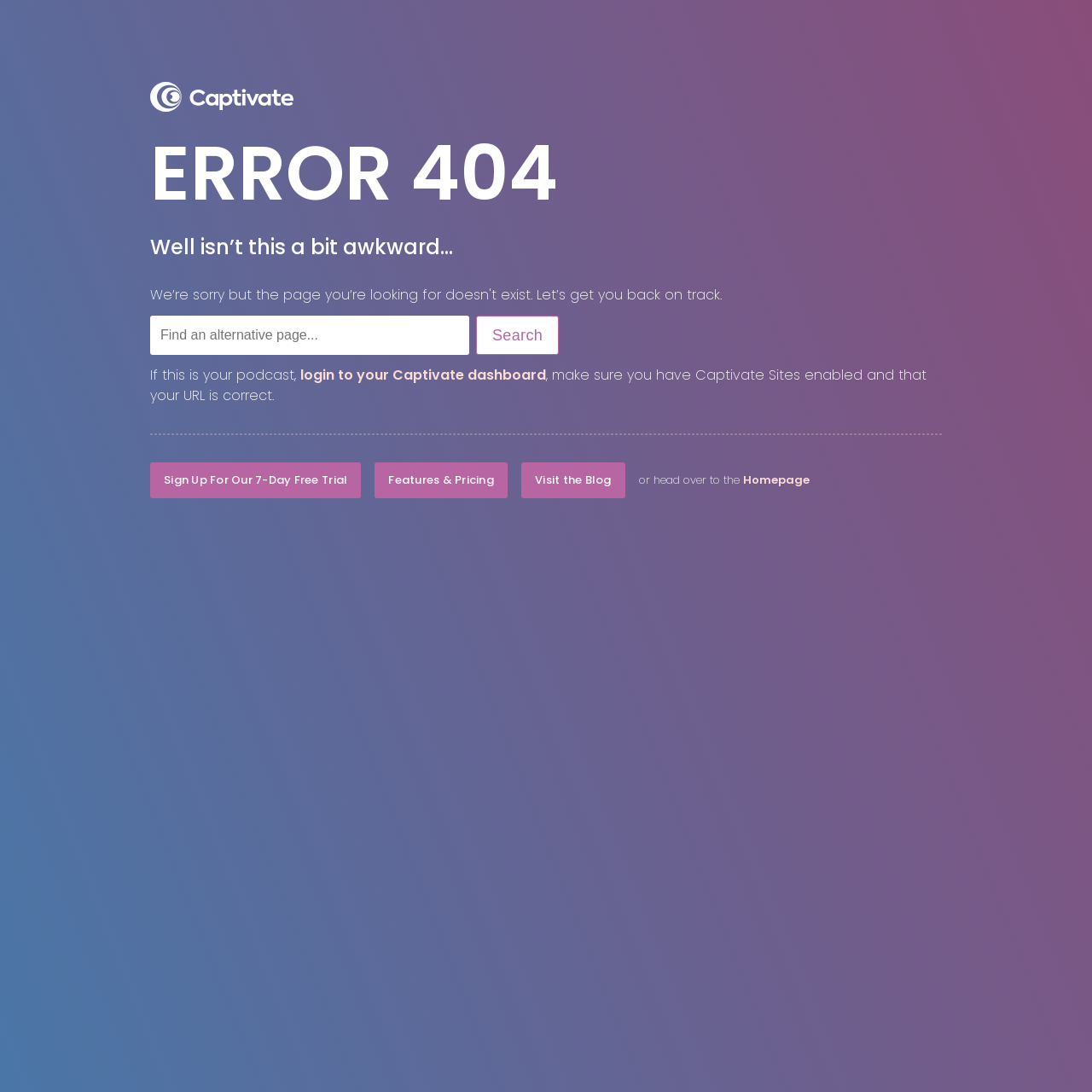Please identify the bounding box coordinates of the element's region that I should click in order to complete the following instruction: "Search for an alternative page". The bounding box coordinates consist of four float numbers between 0 and 1, i.e., [left, top, right, bottom].

[0.436, 0.289, 0.512, 0.325]